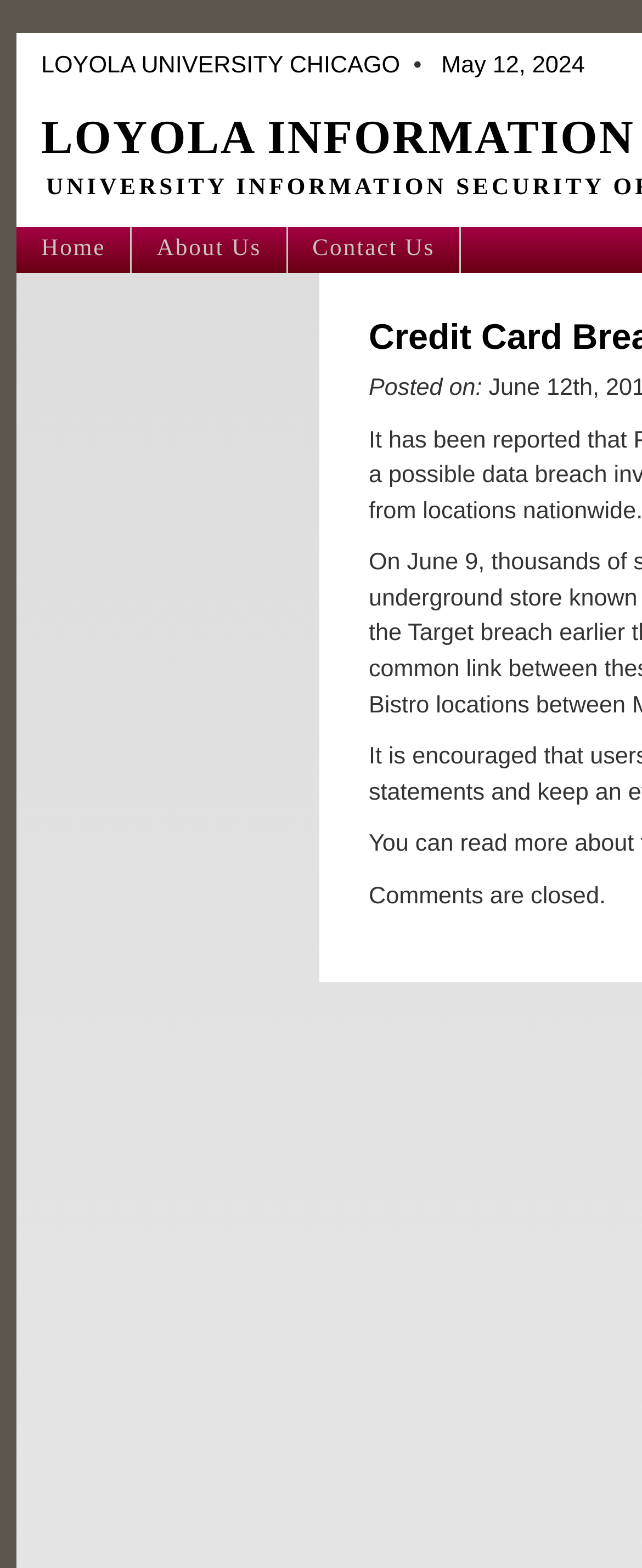Respond to the question below with a single word or phrase:
How many sections are there in the top navigation?

3